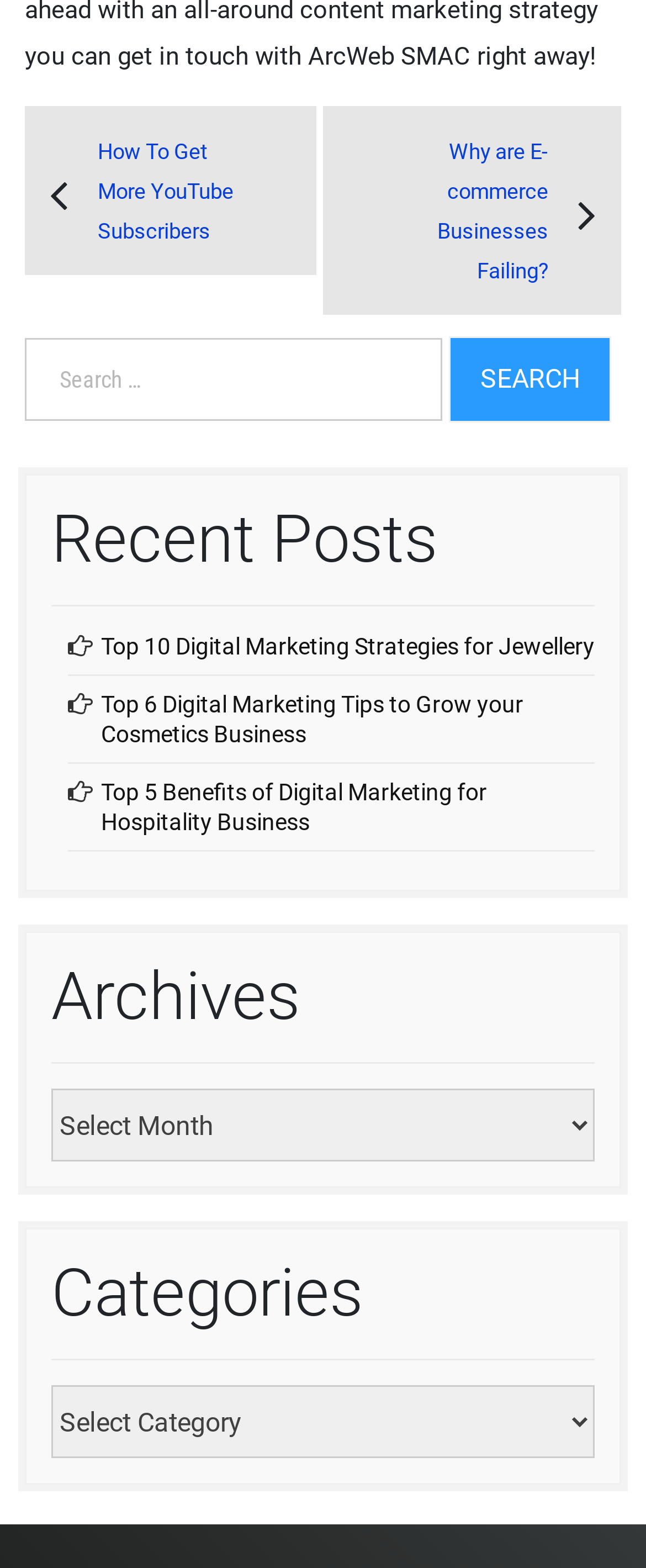Please identify the bounding box coordinates of the element that needs to be clicked to execute the following command: "Read the article about digital marketing strategies for Jewellery". Provide the bounding box using four float numbers between 0 and 1, formatted as [left, top, right, bottom].

[0.156, 0.403, 0.921, 0.43]